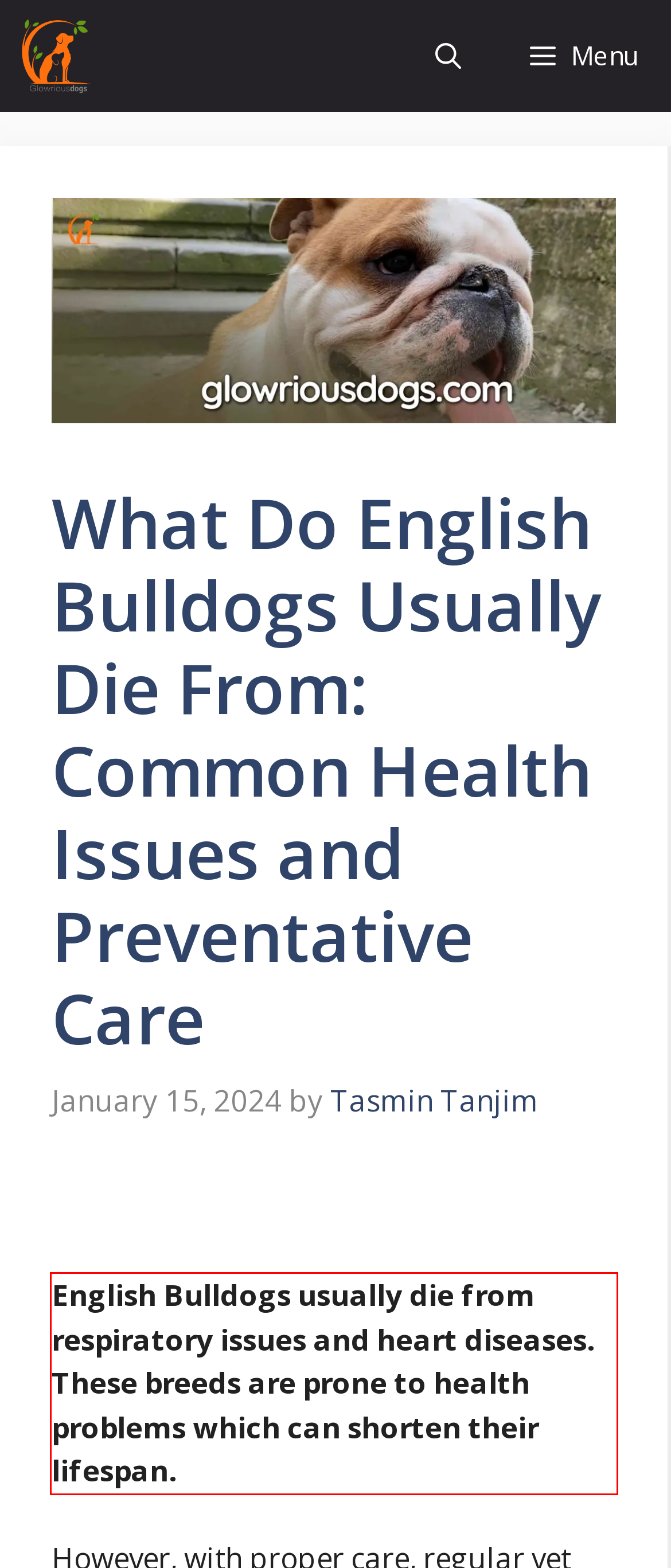Given a screenshot of a webpage, locate the red bounding box and extract the text it encloses.

English Bulldogs usually die from respiratory issues and heart diseases. These breeds are prone to health problems which can shorten their lifespan.